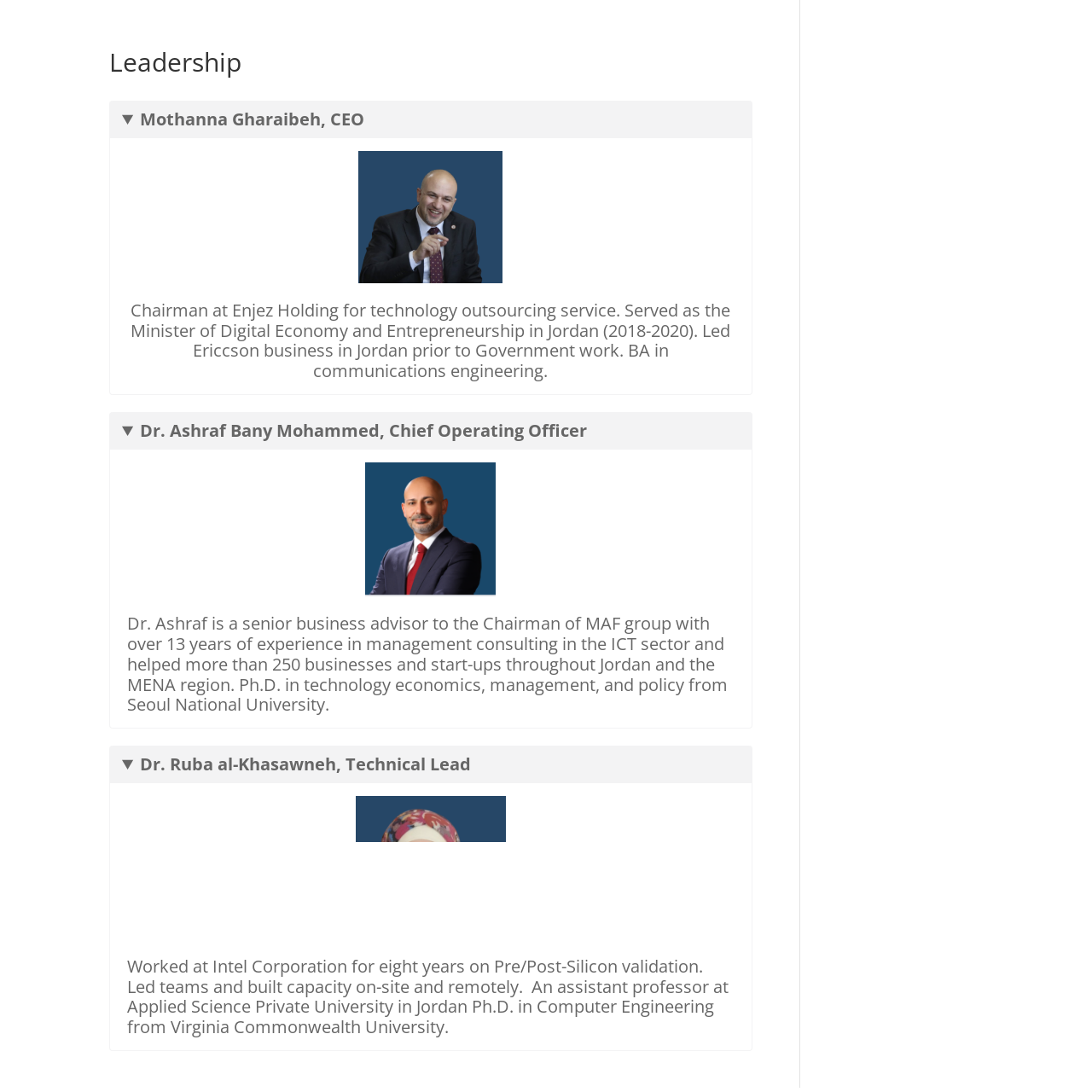Illustrate the webpage's structure and main components comprehensively.

The webpage is about the leadership team of "The Fifth". At the top, there is a heading that reads "Leadership". Below the heading, there are three sections, each containing information about a team member. 

On the left side of each section, there is a disclosure triangle with the team member's name, and on the right side, there is a figure, likely a photo of the team member. Below the figure, there is a brief bio of the team member, describing their background, experience, and achievements.

The first section is about Mothanna Gharaibeh, the CEO, who has experience in technology outsourcing and has served as a minister in Jordan. The second section is about Dr. Ashraf Bany Mohammed, the Chief Operating Officer, who has over 13 years of experience in management consulting and has a Ph.D. in technology economics. The third section is about Dr. Ruba al-Khasawneh, the Technical Lead, who has experience working at Intel Corporation and has a Ph.D. in Computer Engineering.